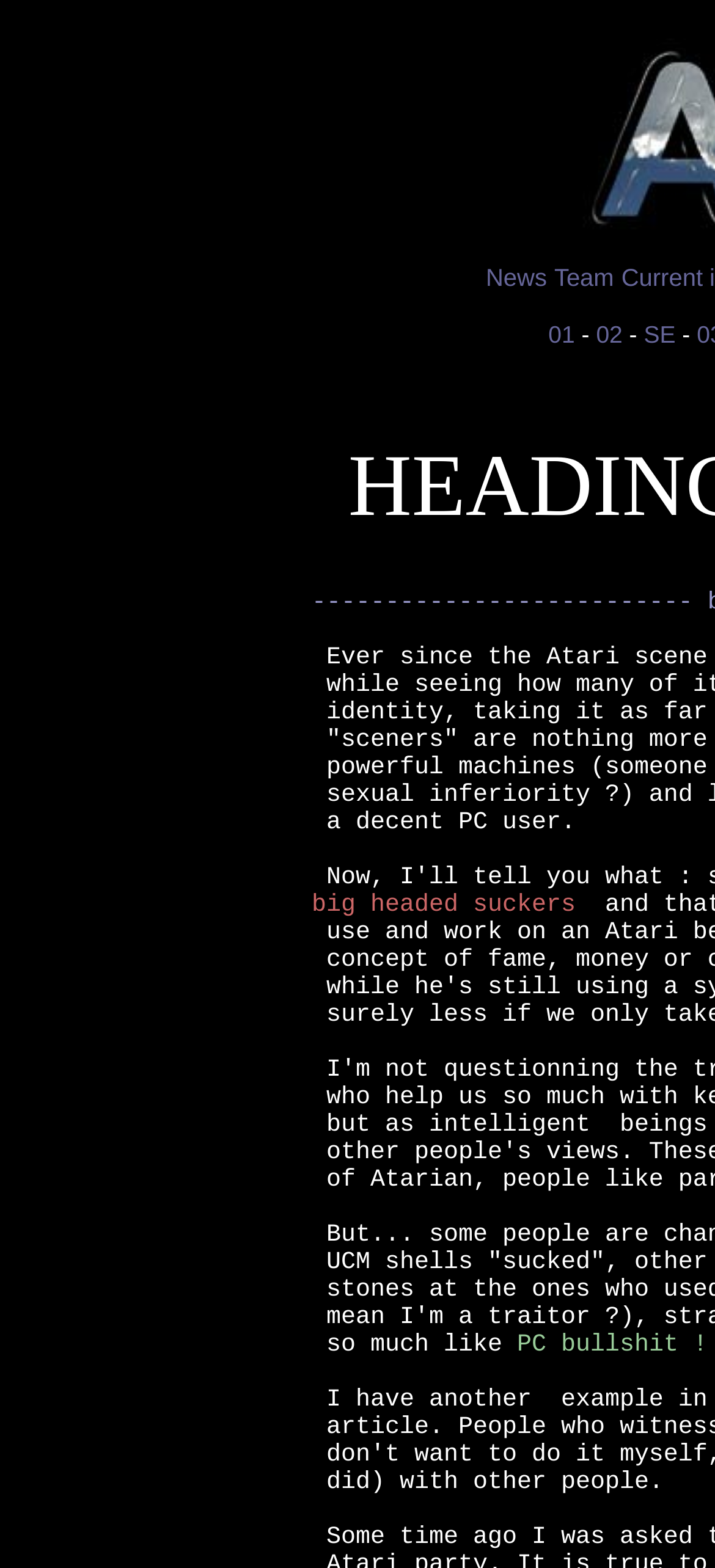Determine the bounding box for the described HTML element: "News". Ensure the coordinates are four float numbers between 0 and 1 in the format [left, top, right, bottom].

[0.679, 0.168, 0.765, 0.186]